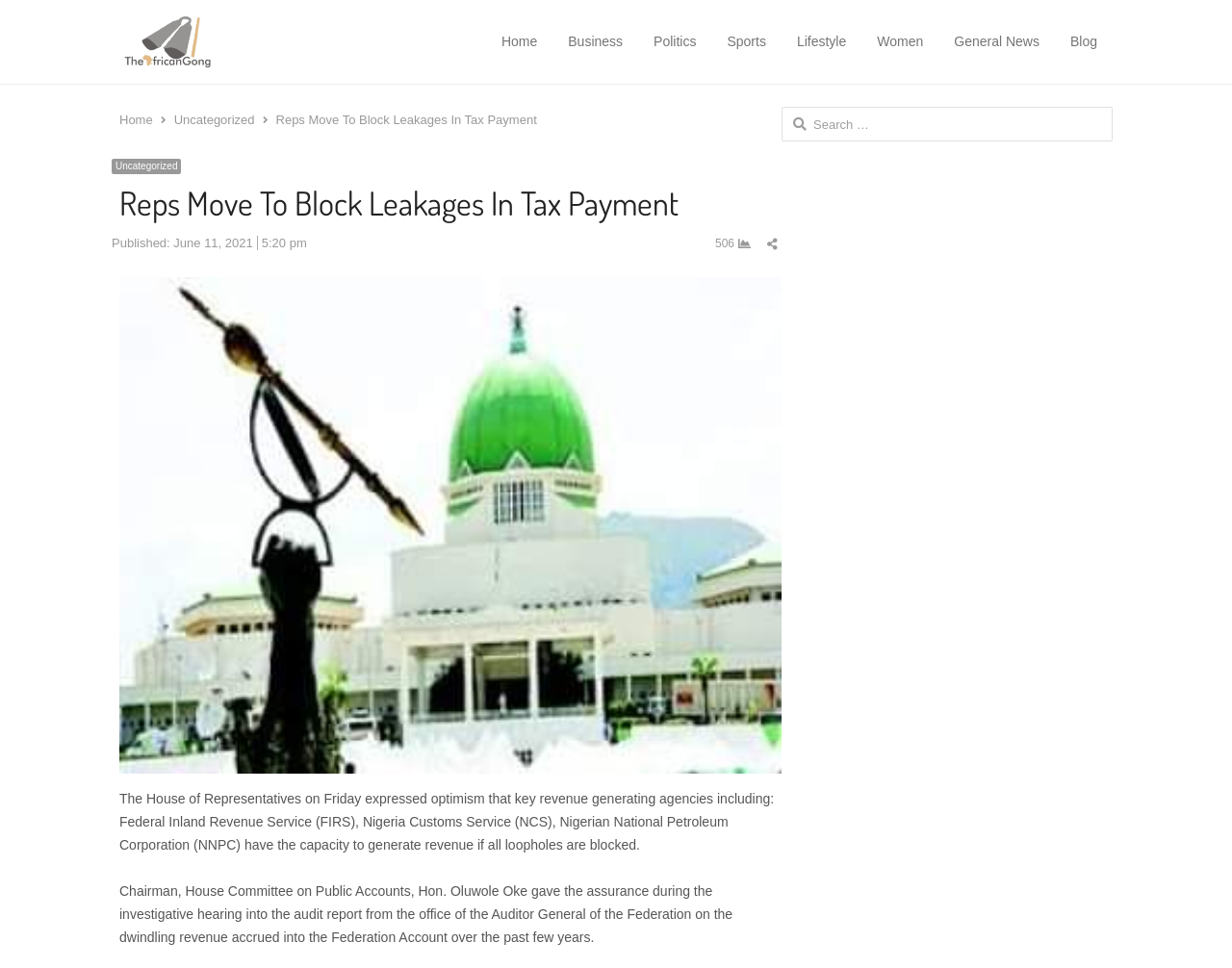Determine the webpage's heading and output its text content.

Reps Move To Block Leakages In Tax Payment